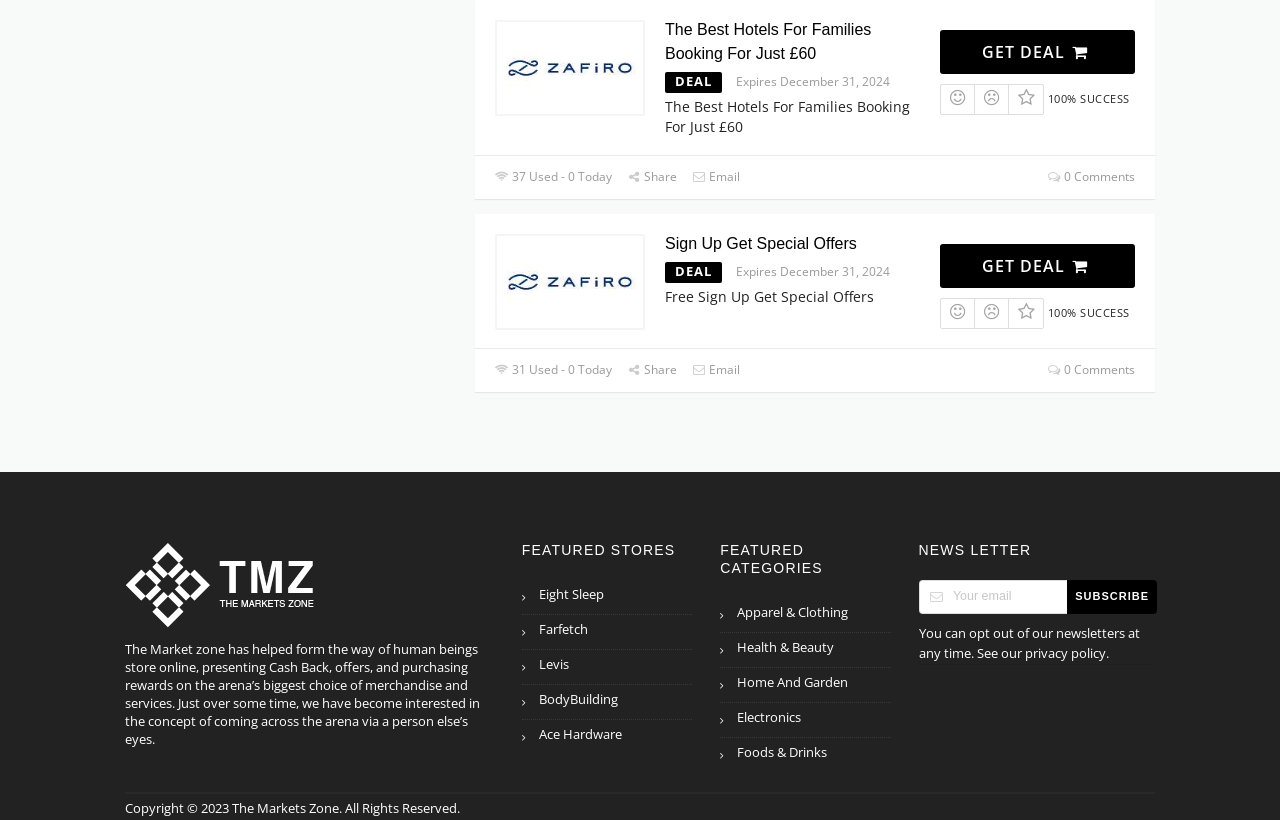Provide the bounding box coordinates of the UI element that matches the description: "Apparel & Clothing".

[0.563, 0.729, 0.696, 0.772]